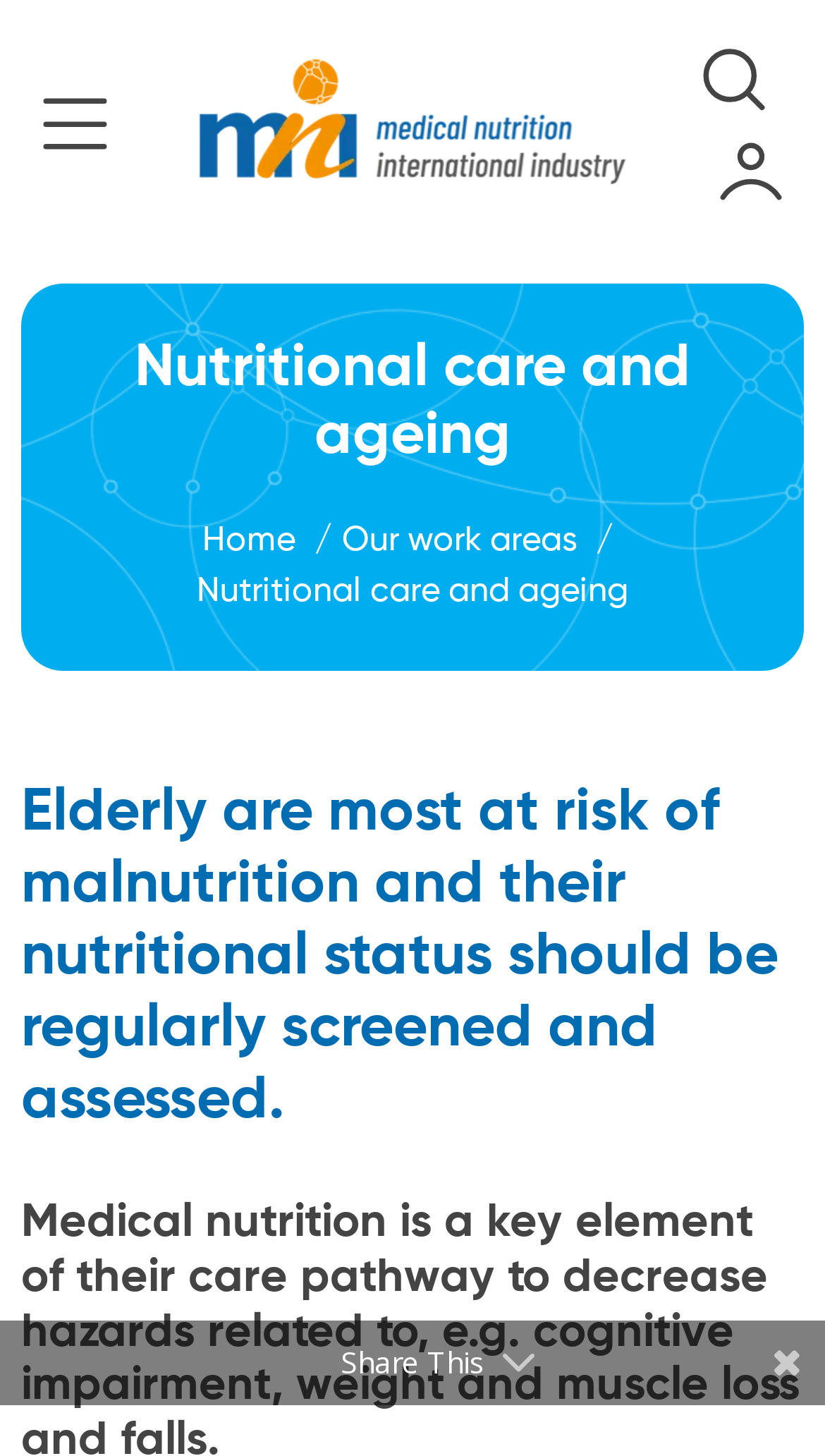What is the position of the 'Share This' text?
Using the information from the image, provide a comprehensive answer to the question.

The 'Share This' text is located at the bottom center of the webpage, as indicated by its bounding box coordinates [0.413, 0.922, 0.587, 0.949].